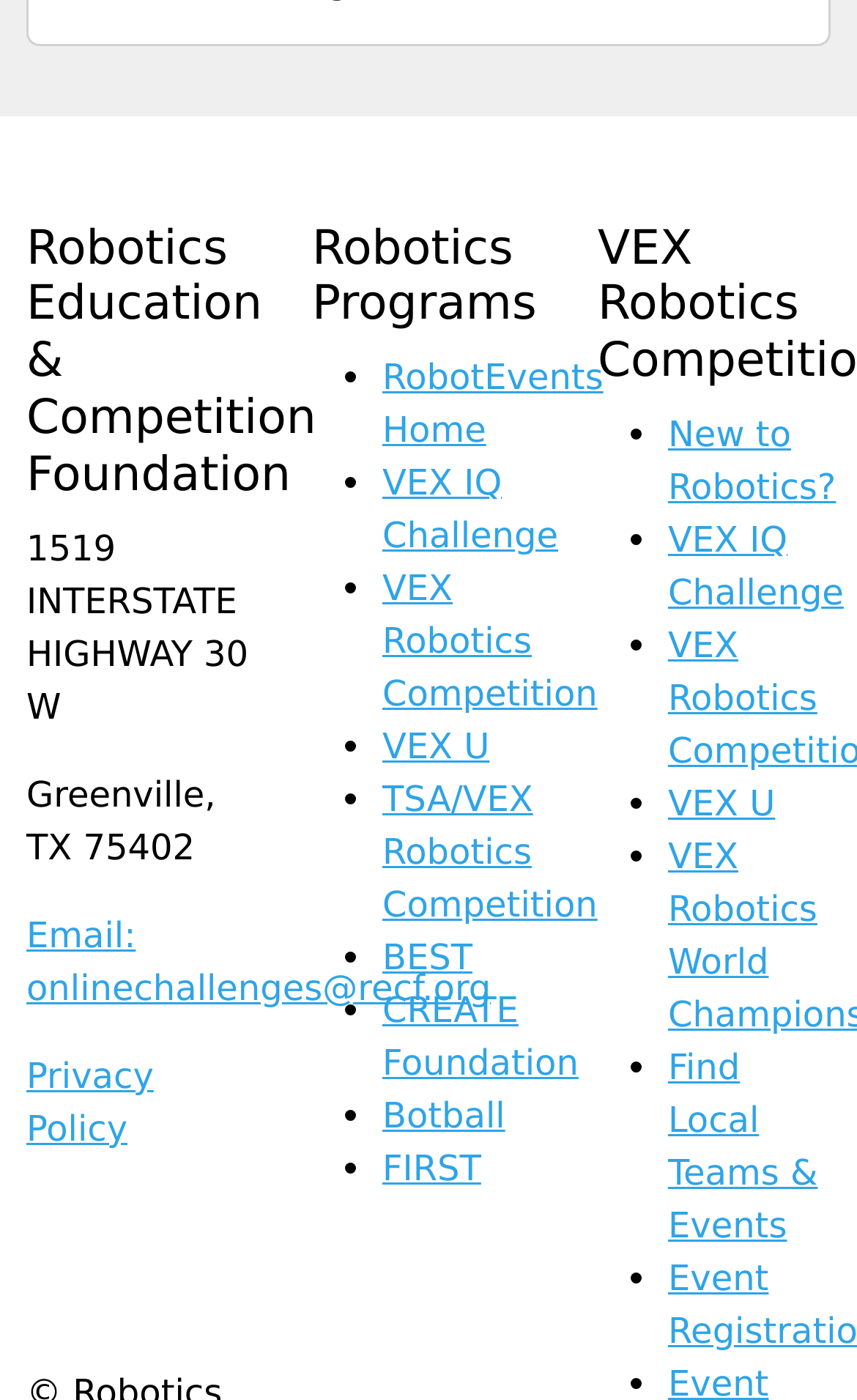Find the bounding box coordinates of the clickable element required to execute the following instruction: "Find Local Teams & Events". Provide the coordinates as four float numbers between 0 and 1, i.e., [left, top, right, bottom].

[0.779, 0.747, 0.954, 0.89]